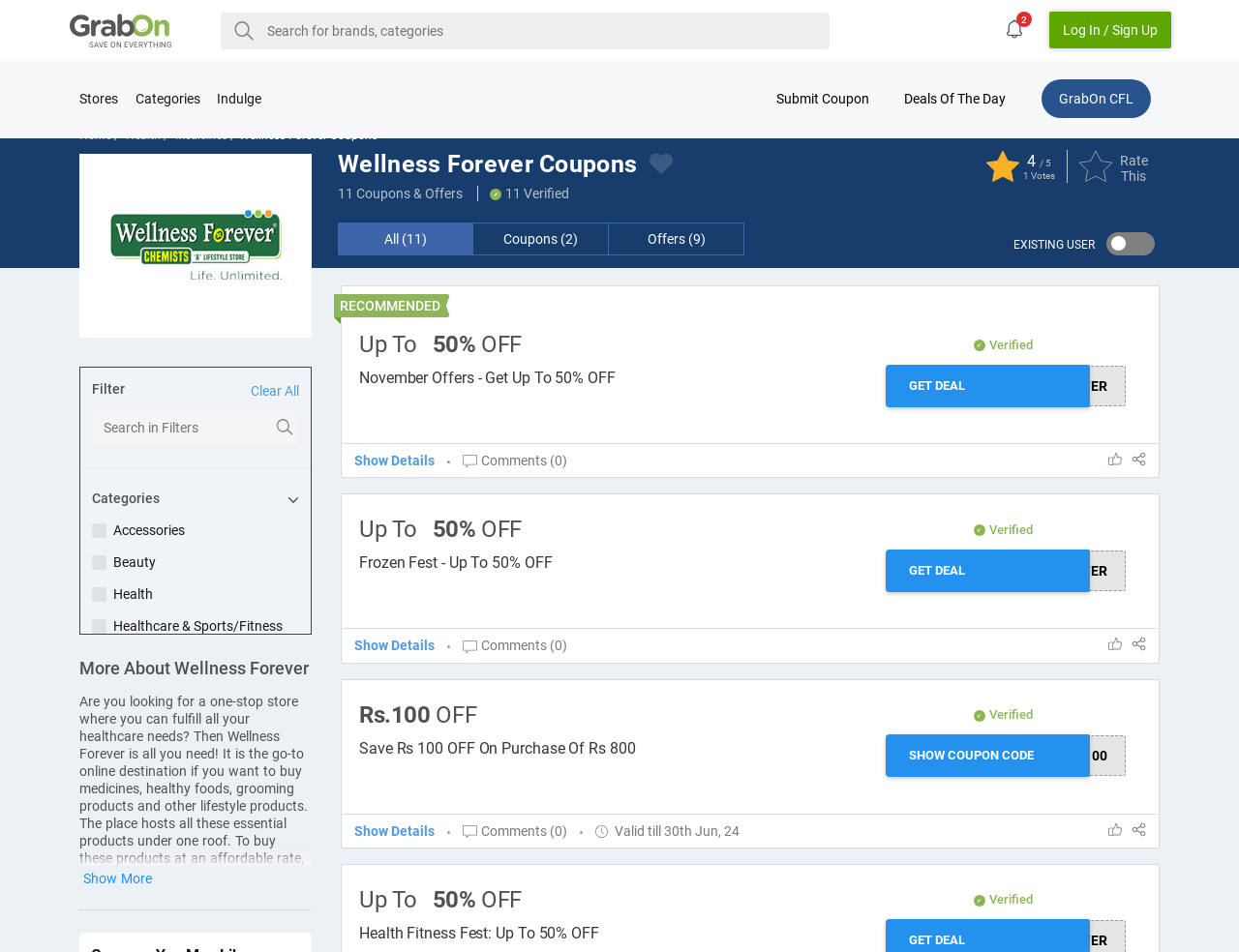Generate a comprehensive description of the webpage content.

The webpage is about Wellness Forever, an online medicine ordering platform, offering various coupons and promo codes. At the top, there is a prominent link "SAVE ON EVERYTHING" with an image beside it. Below this, there is a search bar where users can search for brands or categories. To the right of the search bar, there is a "Log In / Sign Up" button.

The webpage has a navigation menu with links to "Stores", "Categories", "Indulge", "Submit Coupon", "Deals Of The Day", and "GrabOn CFL". Below this menu, there is a section dedicated to Wellness Forever Coupons, with a heading and an image. This section has a "Visit Store" button and a description of the coupons available.

The main content of the webpage is divided into sections, each offering different coupons and promo codes. Each section has a heading, a description, and a "Verified" label. There are also buttons to "ACTIVATE OFFER" or "GET DEAL" for each coupon. Some sections have additional information, such as the percentage of discount or the expiration date of the offer.

Throughout the webpage, there are various images, some of which are icons or logos, while others are decorative. There are also checkboxes and textboxes for users to input information or select options. At the bottom of the webpage, there is a filter section with a search bar and a "Clear All" button.

Overall, the webpage is designed to provide users with a range of coupons and promo codes for online medicine orders, along with a user-friendly interface to search and filter through the available offers.